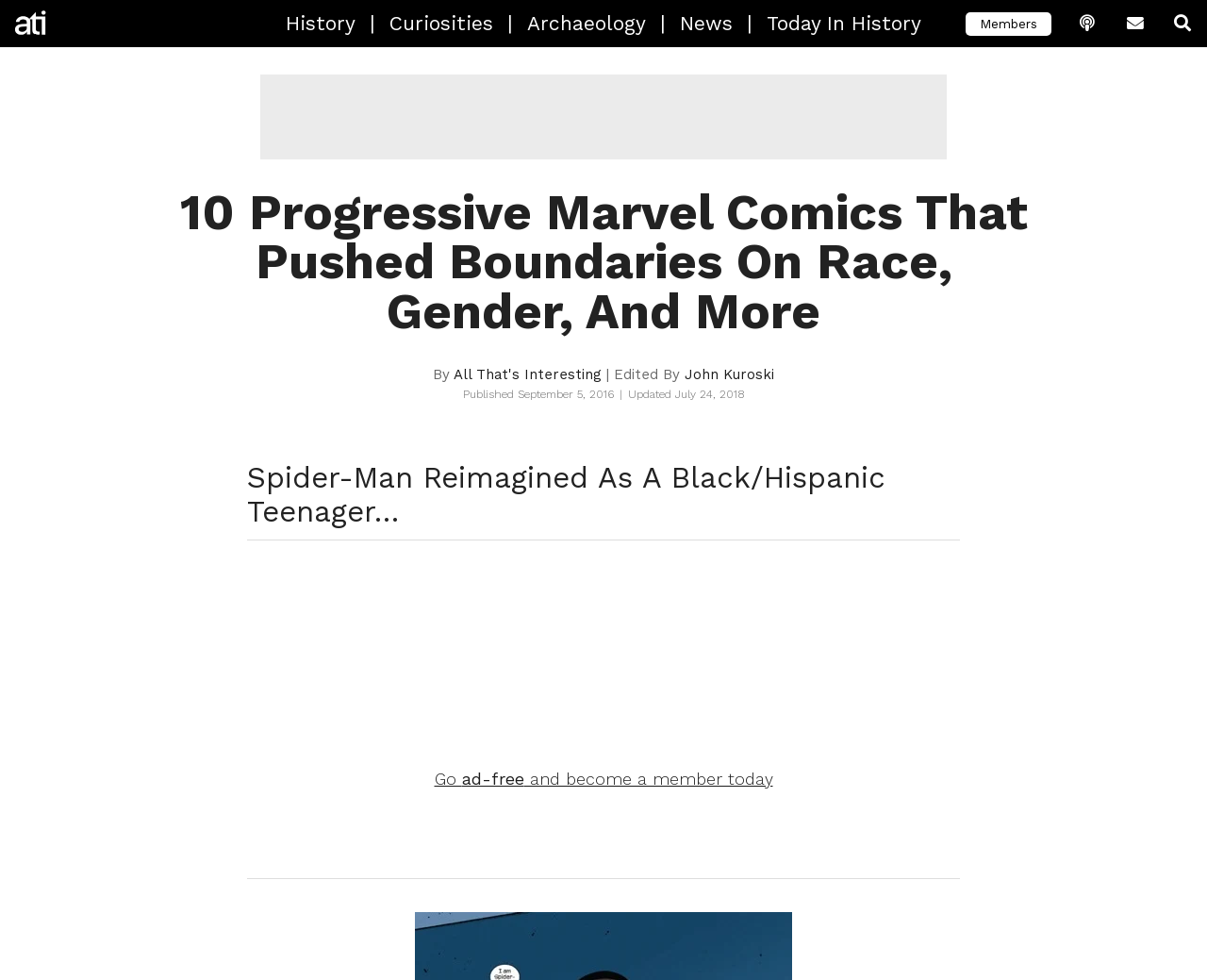What is the name of the website?
We need a detailed and meticulous answer to the question.

I determined the answer by looking at the top-left corner of the webpage, where I found a link with the text 'All That's Interesting' and an accompanying image with the same text. This suggests that 'All That's Interesting' is the name of the website.